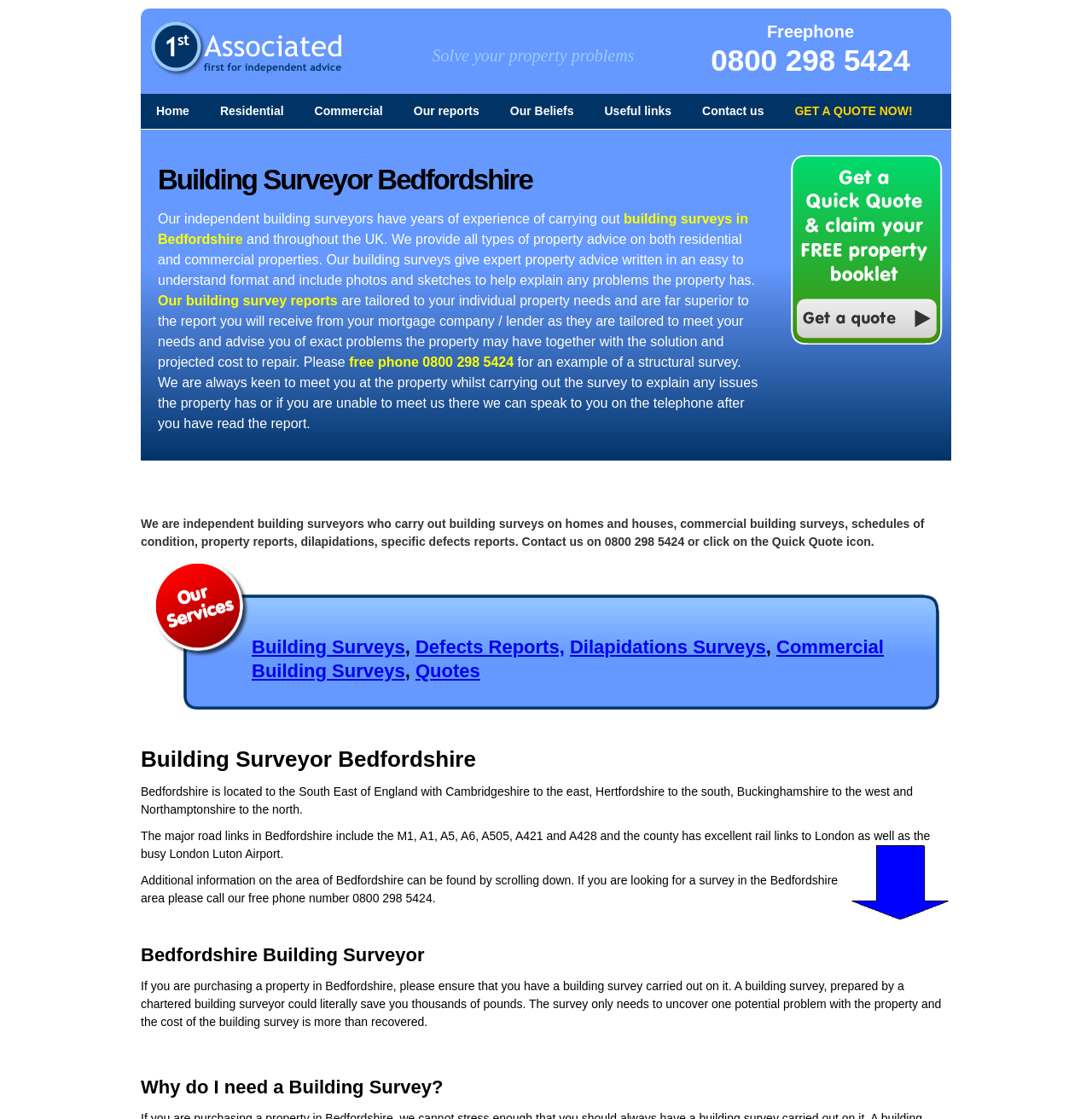What type of reports do the building surveyors provide?
Please use the image to provide an in-depth answer to the question.

I found this information by reading the heading element that describes the services provided by the building surveyors, which lists the different types of reports they provide.